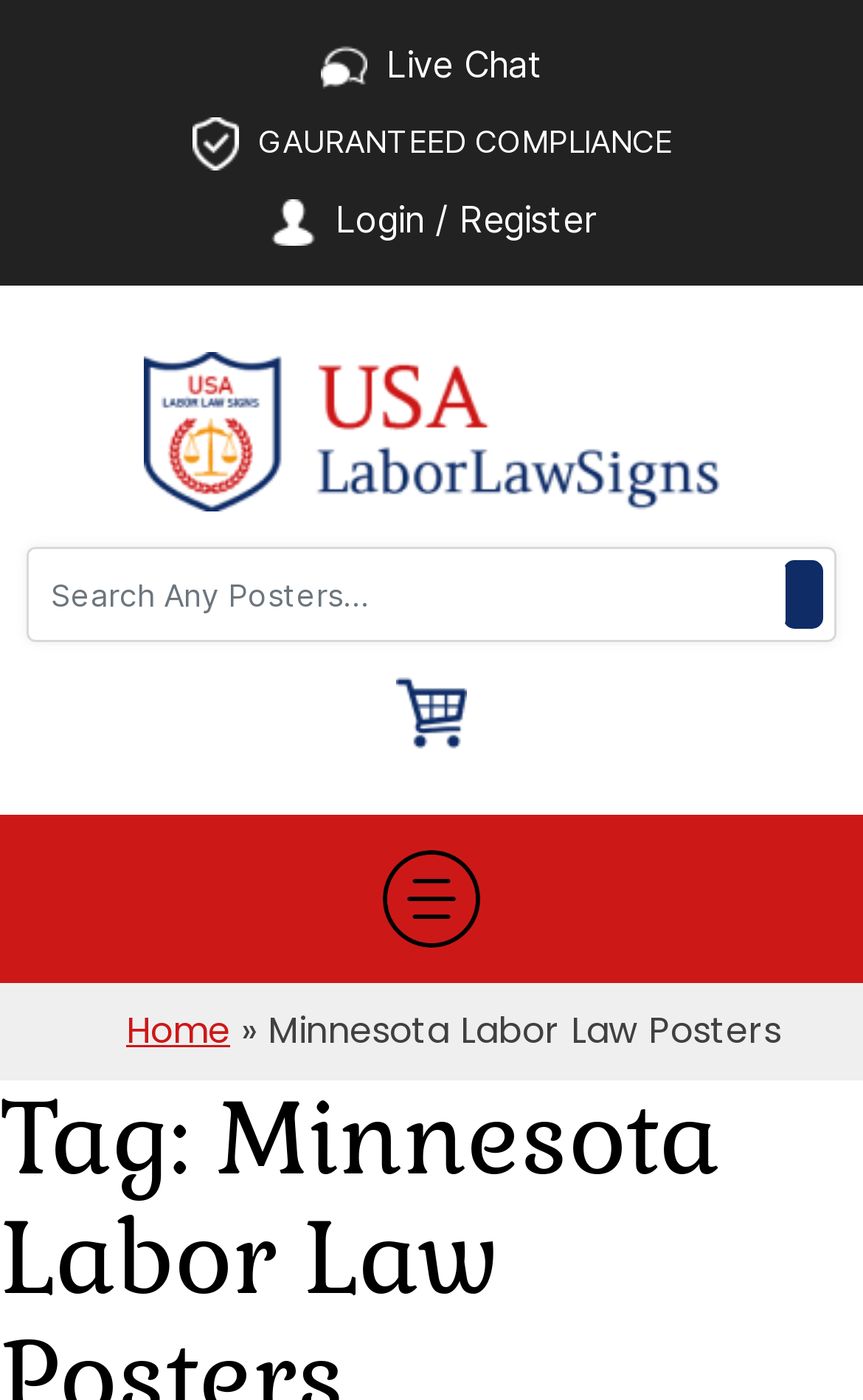Please identify the bounding box coordinates of the clickable area that will allow you to execute the instruction: "start live chat".

[0.447, 0.03, 0.629, 0.062]